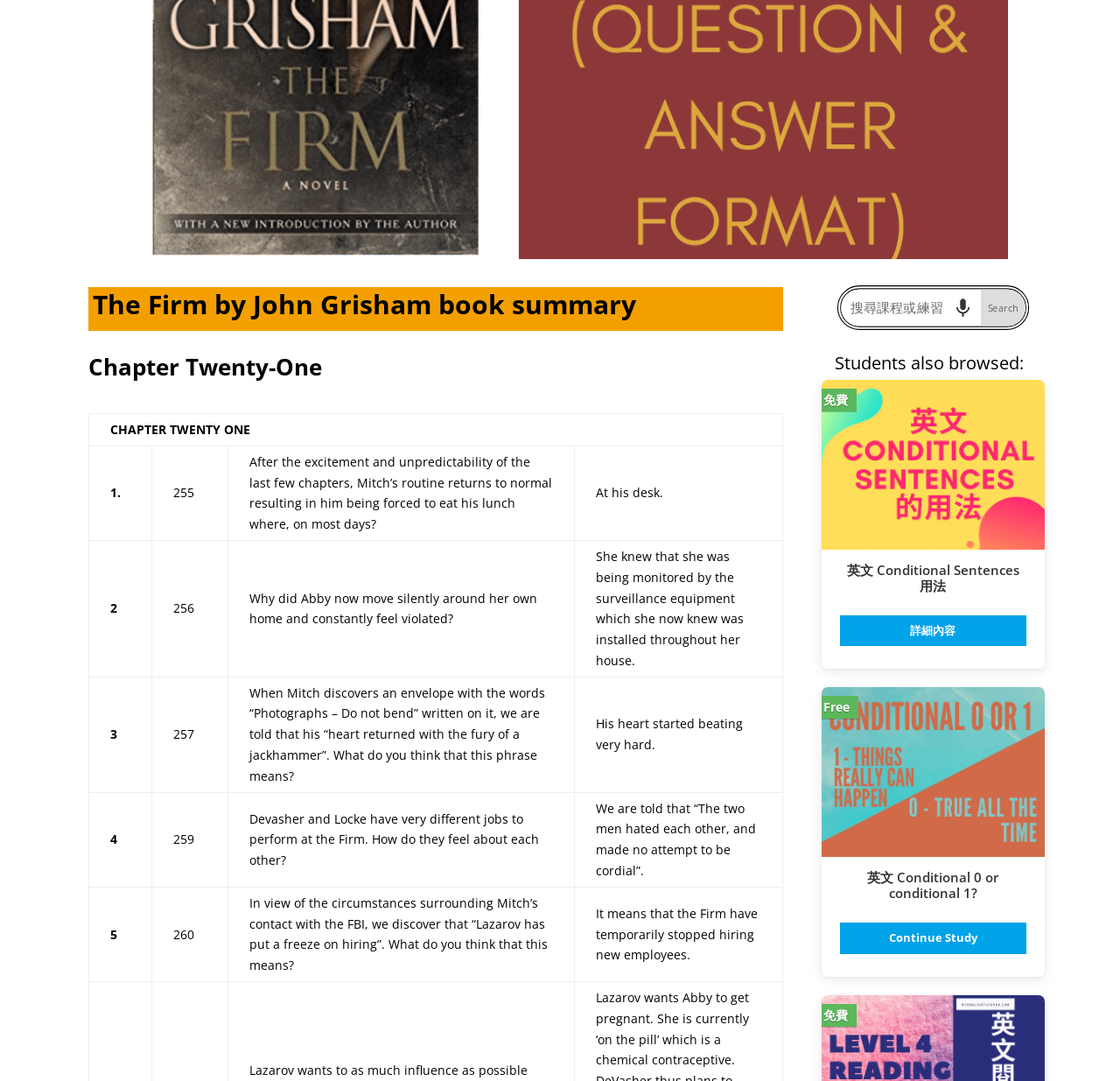Locate the bounding box of the UI element defined by this description: "詳細內容". The coordinates should be given as four float numbers between 0 and 1, formatted as [left, top, right, bottom].

[0.75, 0.569, 0.916, 0.598]